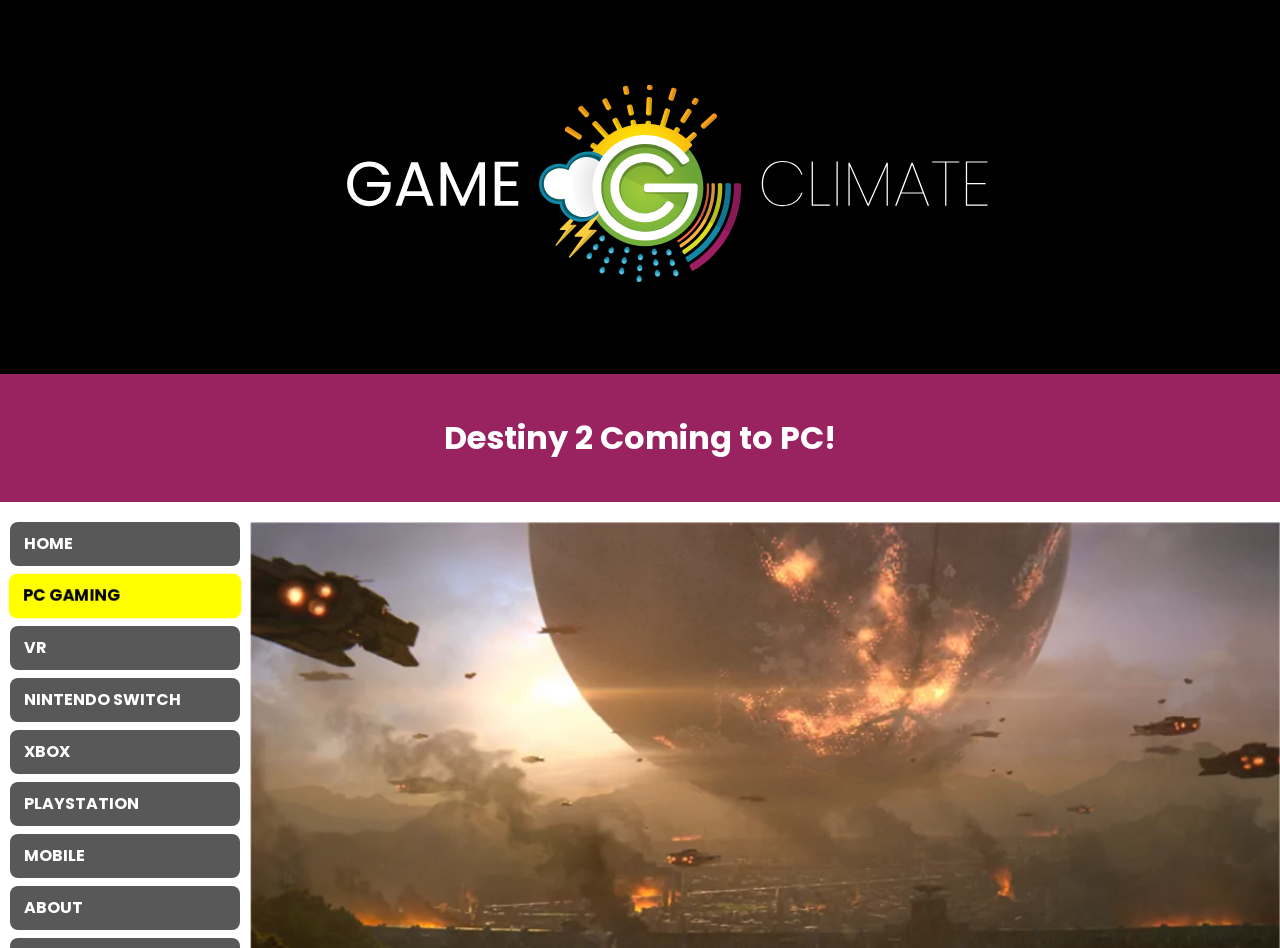Illustrate the webpage thoroughly, mentioning all important details.

The webpage is about the news of Destiny 2 coming to PC, with a heading that reads "Destiny 2 Coming to PC!" at the top center of the page. Below the heading, there is a logo image of "Game Climate" on the top left, accompanied by a link with the same name. 

On the top left corner, there is a navigation menu consisting of 8 links, including "HOME", "PC GAMING", "VR", "NINTENDO SWITCH", "XBOX", "PLAYSTATION", "MOBILE", and "ABOUT", arranged vertically from top to bottom.